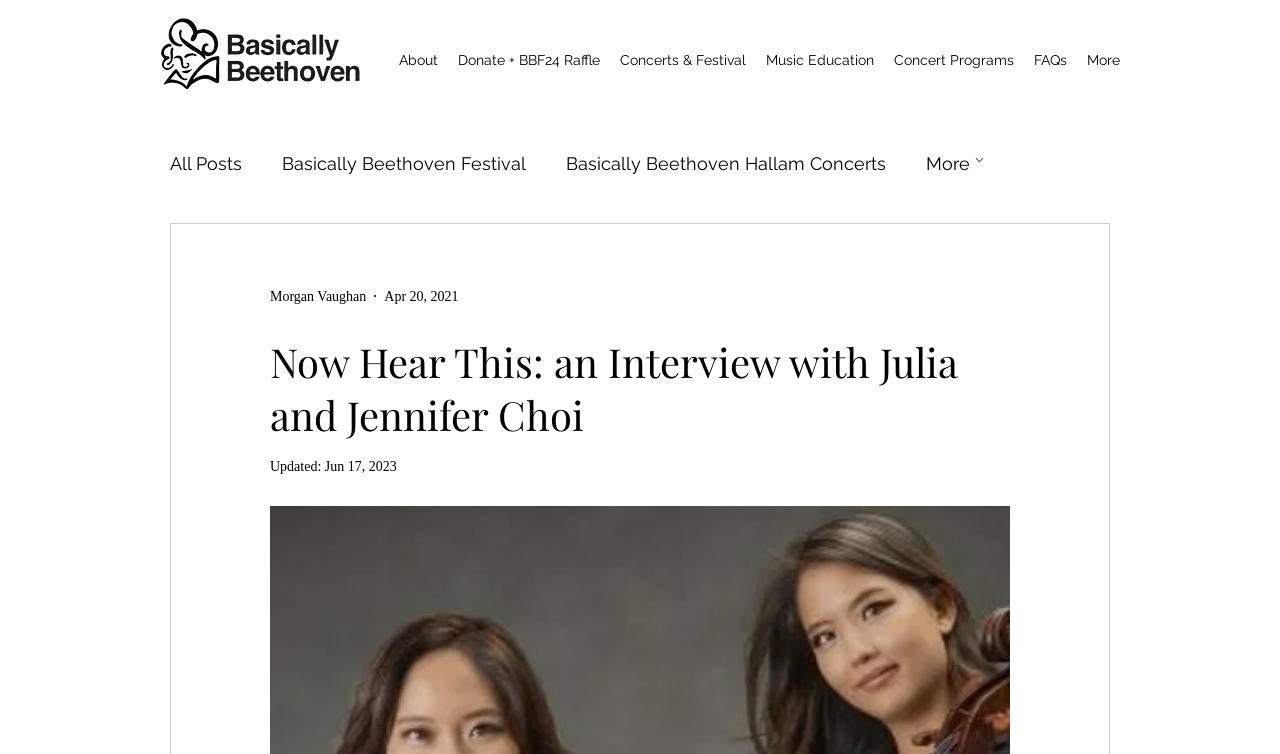Find the bounding box coordinates for the area that should be clicked to accomplish the instruction: "Read the 'Now Hear This: an Interview with Julia and Jennifer Choi' article".

[0.211, 0.444, 0.789, 0.585]